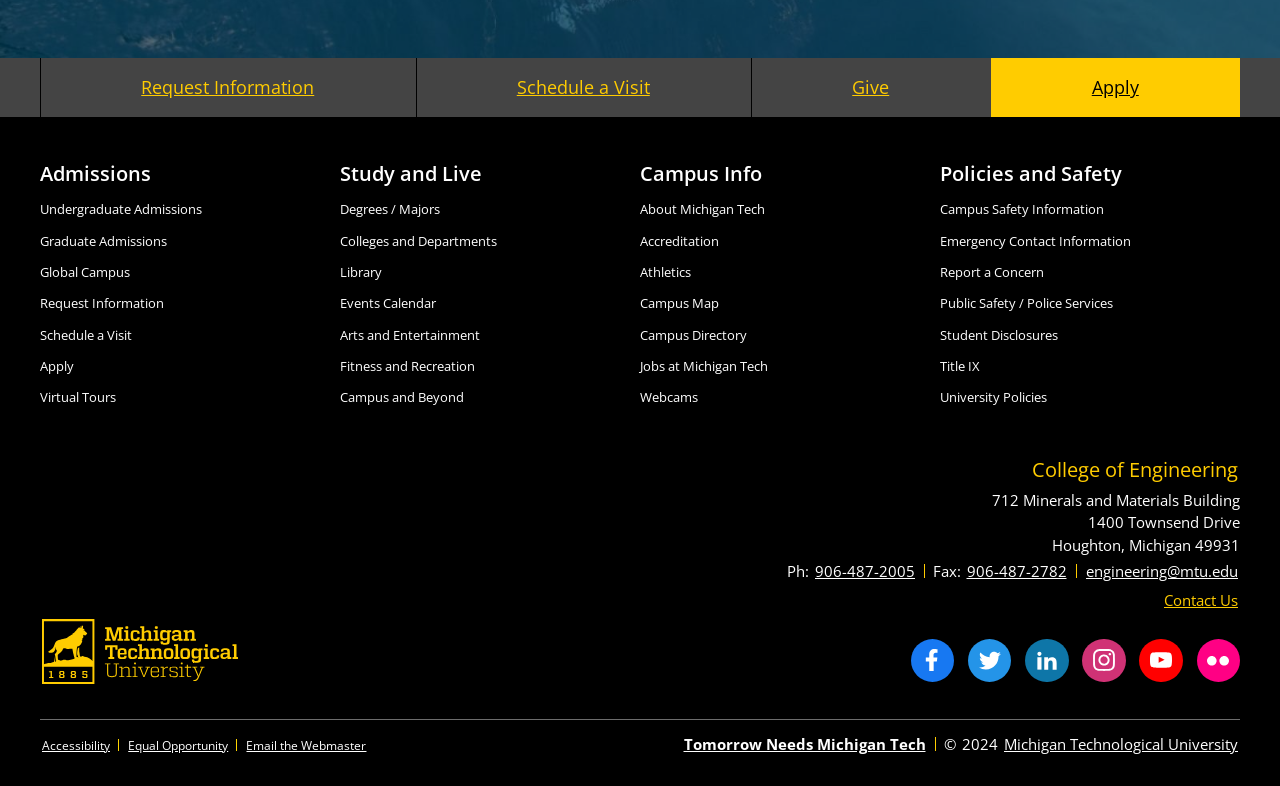Identify the bounding box coordinates of the clickable region to carry out the given instruction: "Check the Events Calendar".

[0.266, 0.375, 0.341, 0.397]